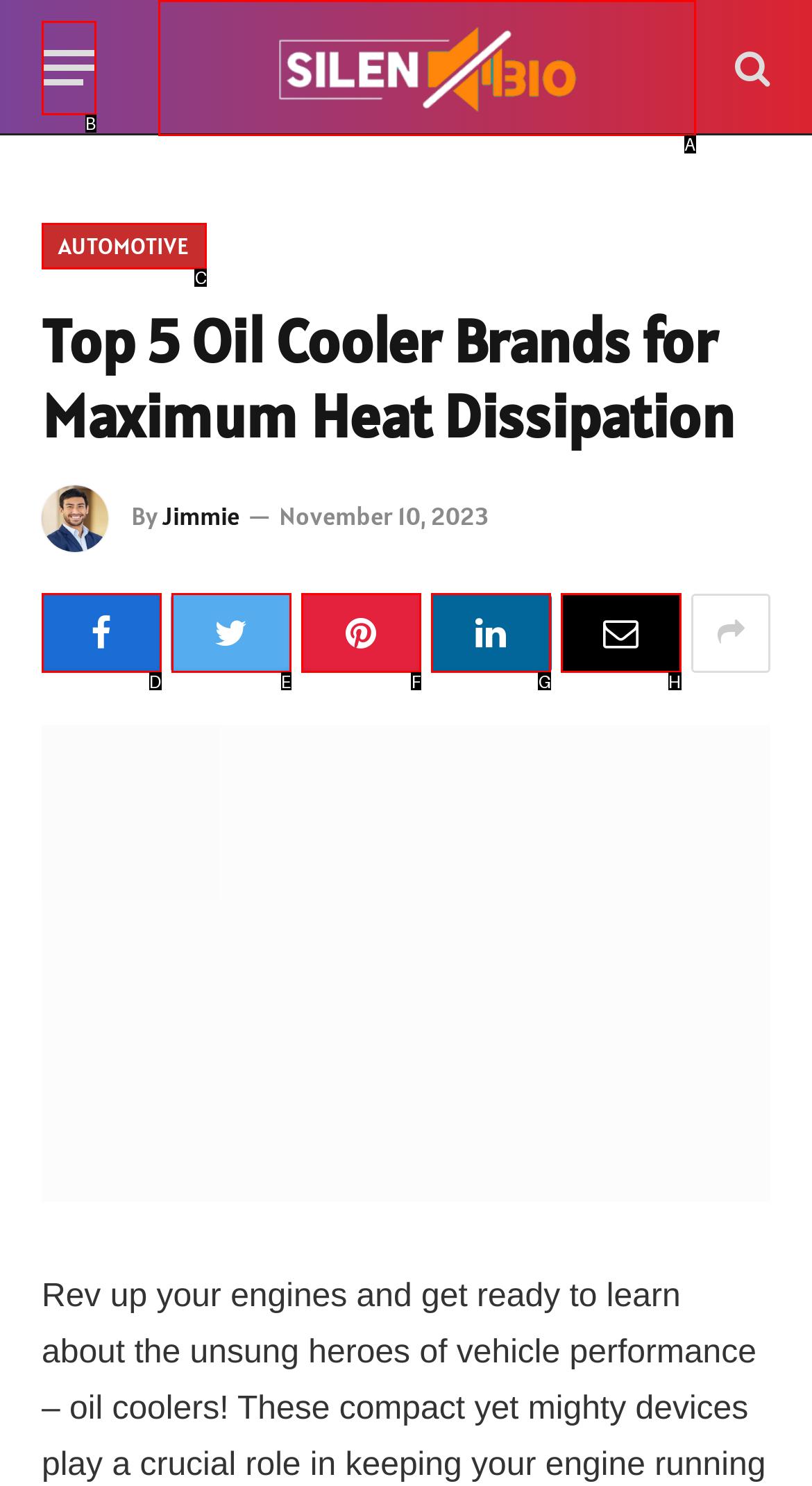Determine which UI element matches this description: Pinterest
Reply with the appropriate option's letter.

F